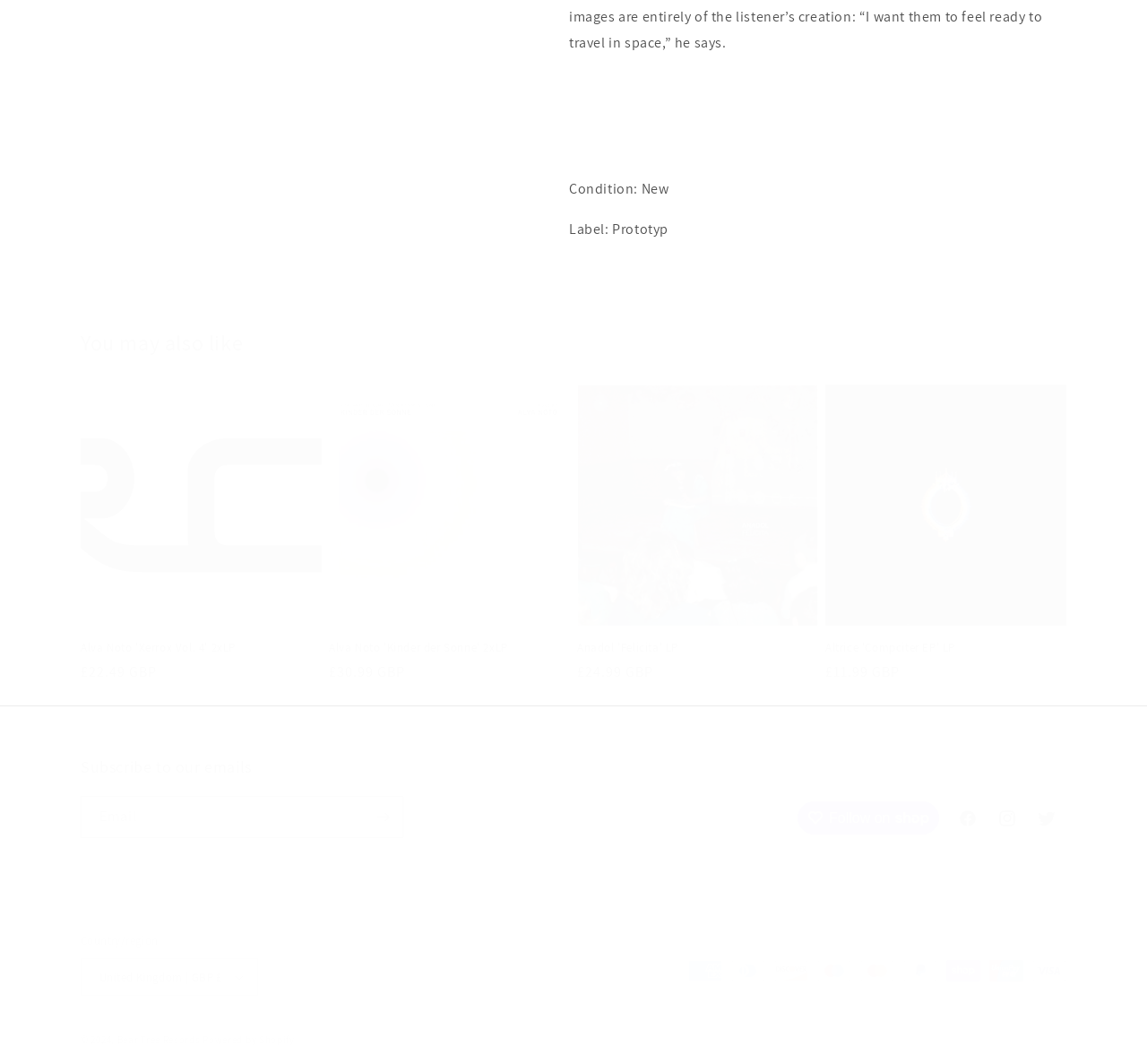What payment methods are accepted?
Use the image to answer the question with a single word or phrase.

Multiple